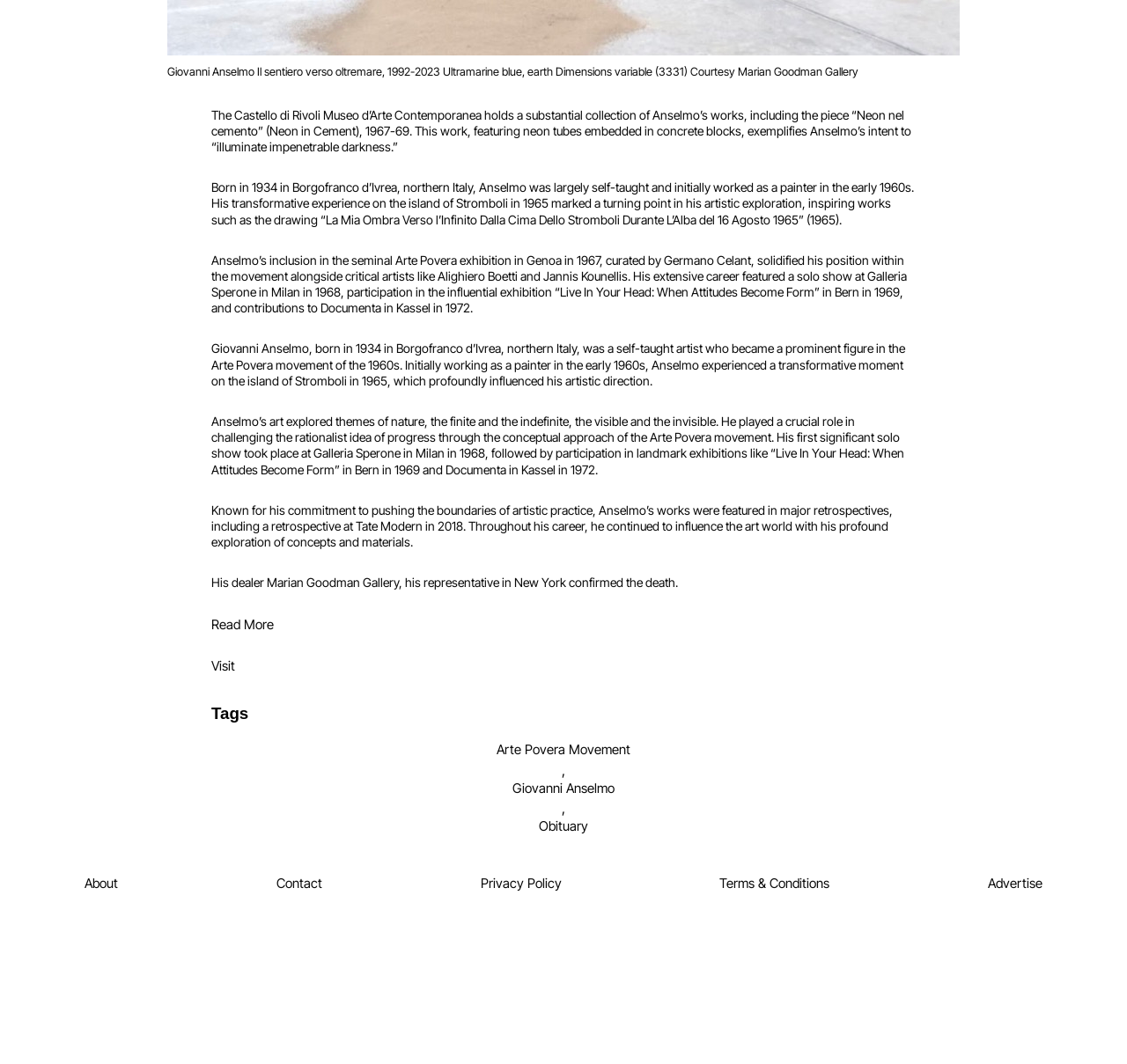Using the element description: "Giovanni Anselmo", determine the bounding box coordinates. The coordinates should be in the format [left, top, right, bottom], with values between 0 and 1.

[0.455, 0.732, 0.545, 0.751]